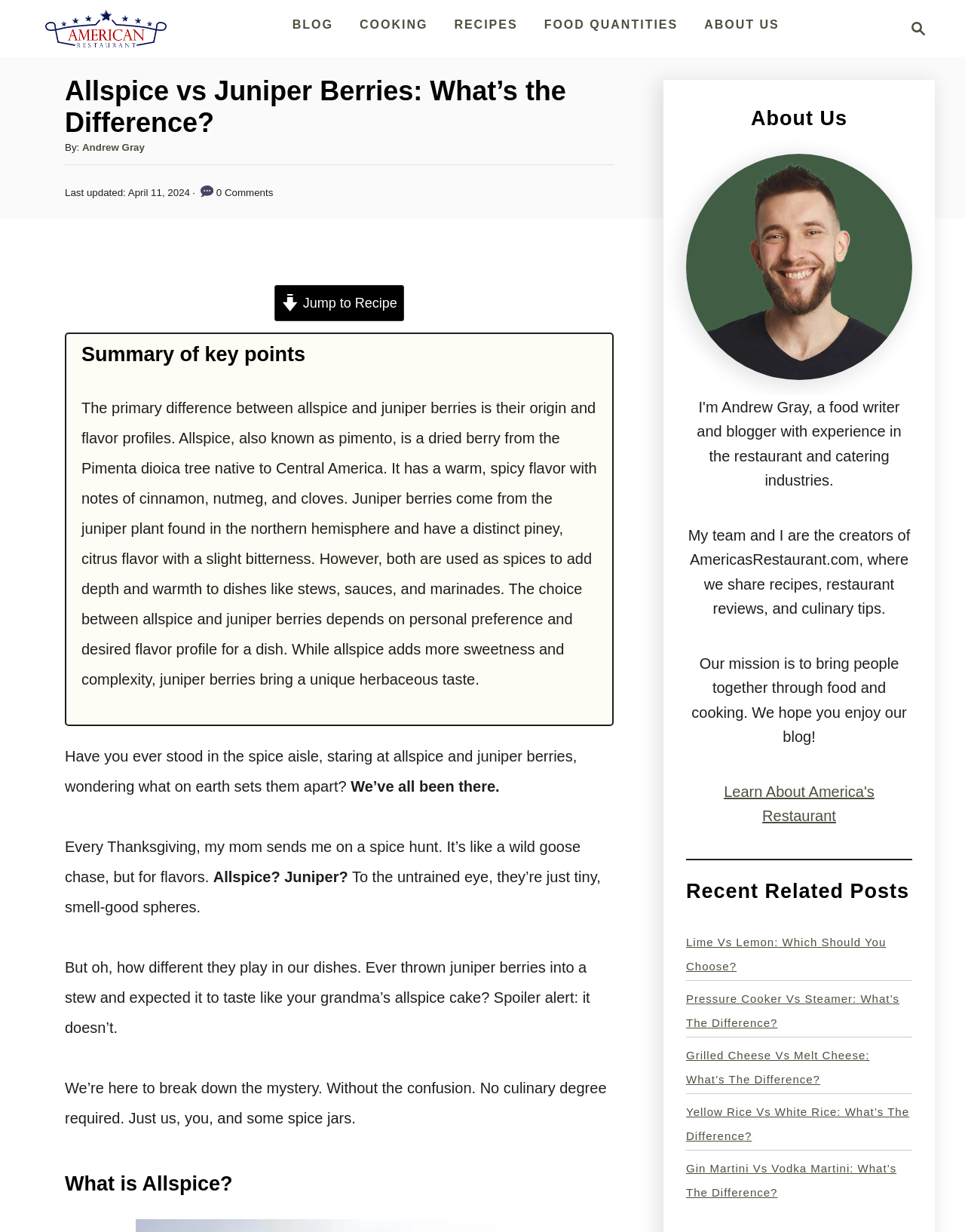Find the bounding box coordinates of the element you need to click on to perform this action: 'Go to the blog page'. The coordinates should be represented by four float values between 0 and 1, in the format [left, top, right, bottom].

[0.295, 0.008, 0.353, 0.032]